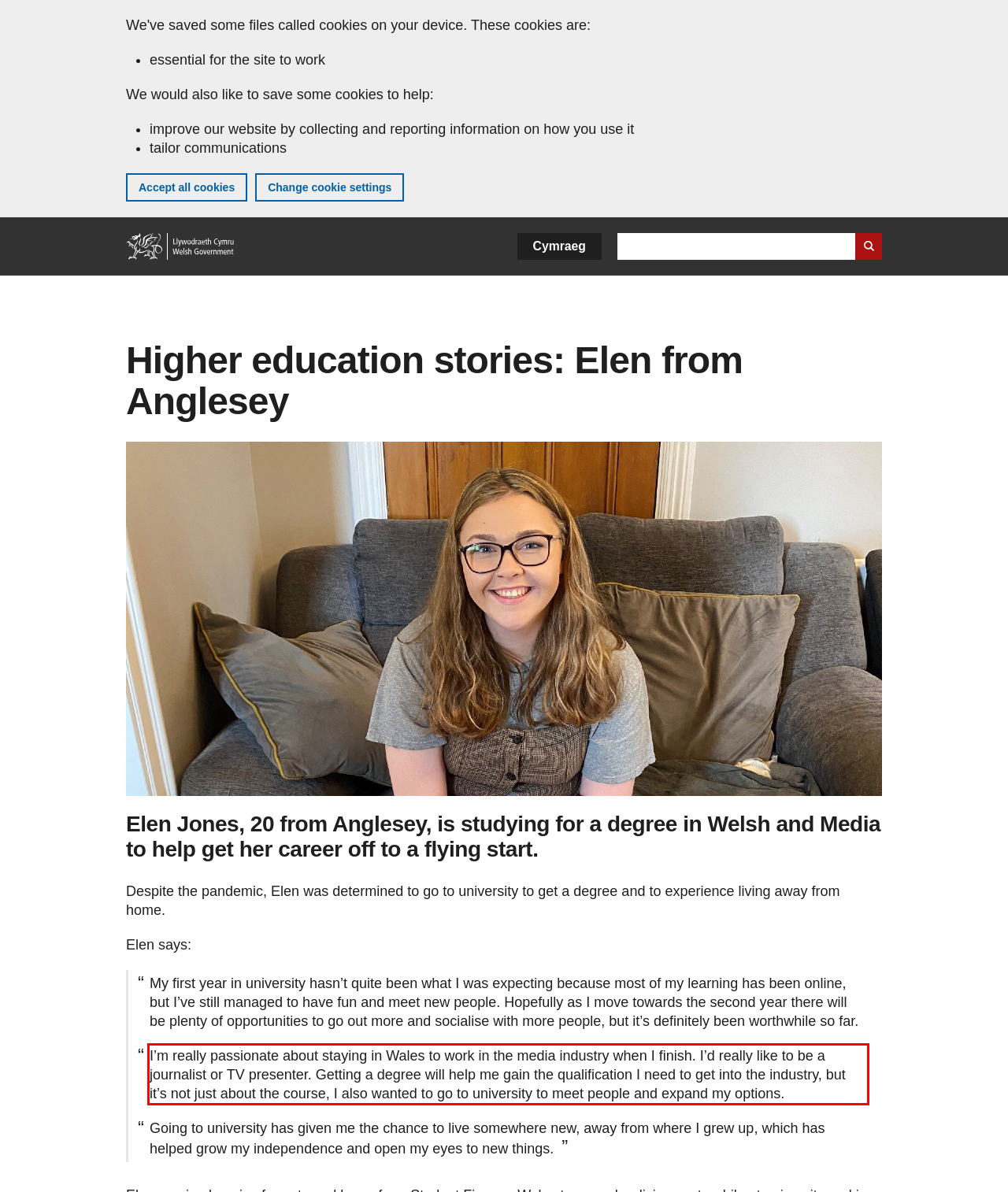By examining the provided screenshot of a webpage, recognize the text within the red bounding box and generate its text content.

I’m really passionate about staying in Wales to work in the media industry when I finish. I’d really like to be a journalist or TV presenter. Getting a degree will help me gain the qualification I need to get into the industry, but it’s not just about the course, I also wanted to go to university to meet people and expand my options.